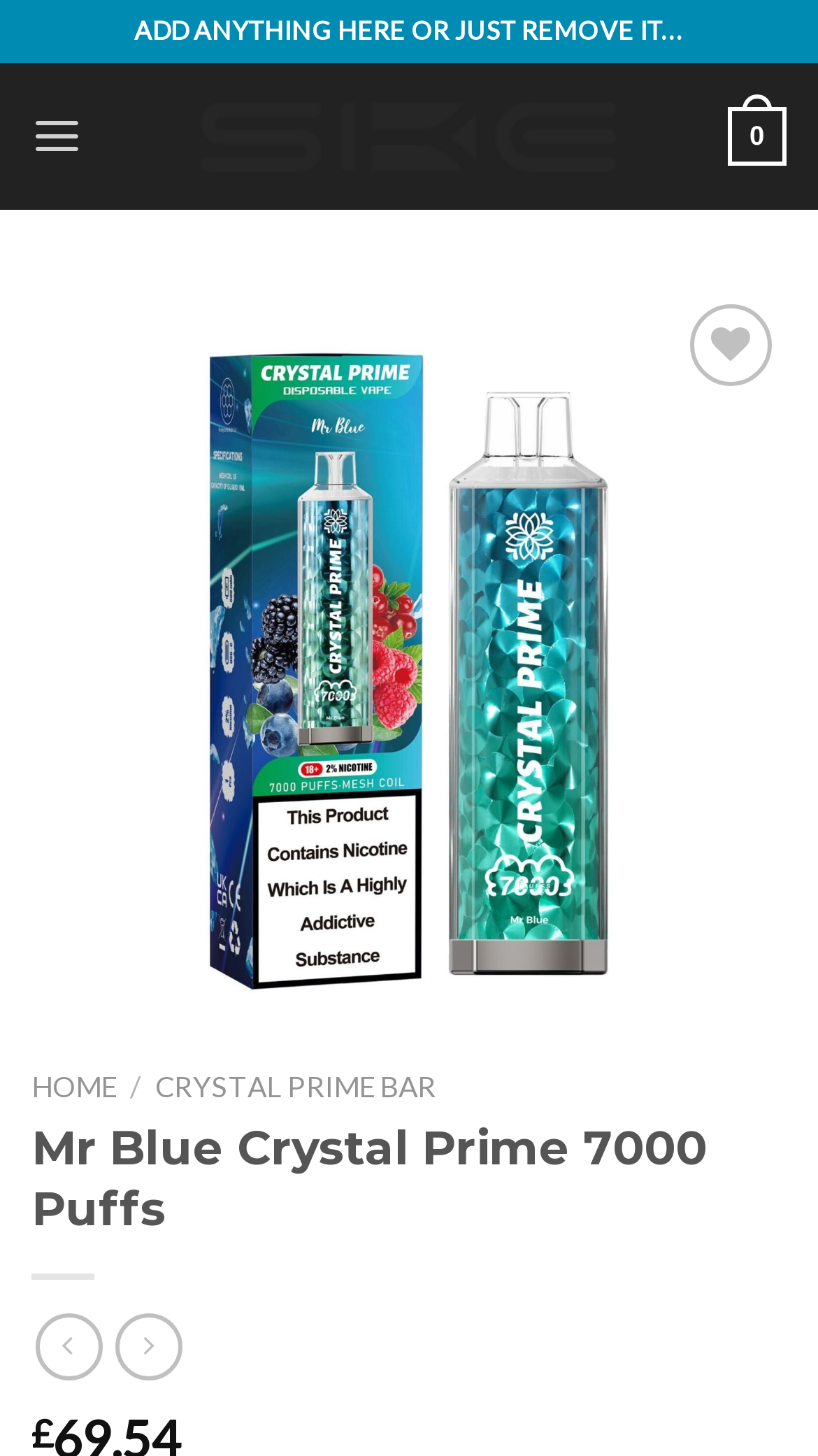Provide the bounding box coordinates for the area that should be clicked to complete the instruction: "Click on the 'CRYSTAL PRIME BAR' link".

[0.19, 0.735, 0.534, 0.758]